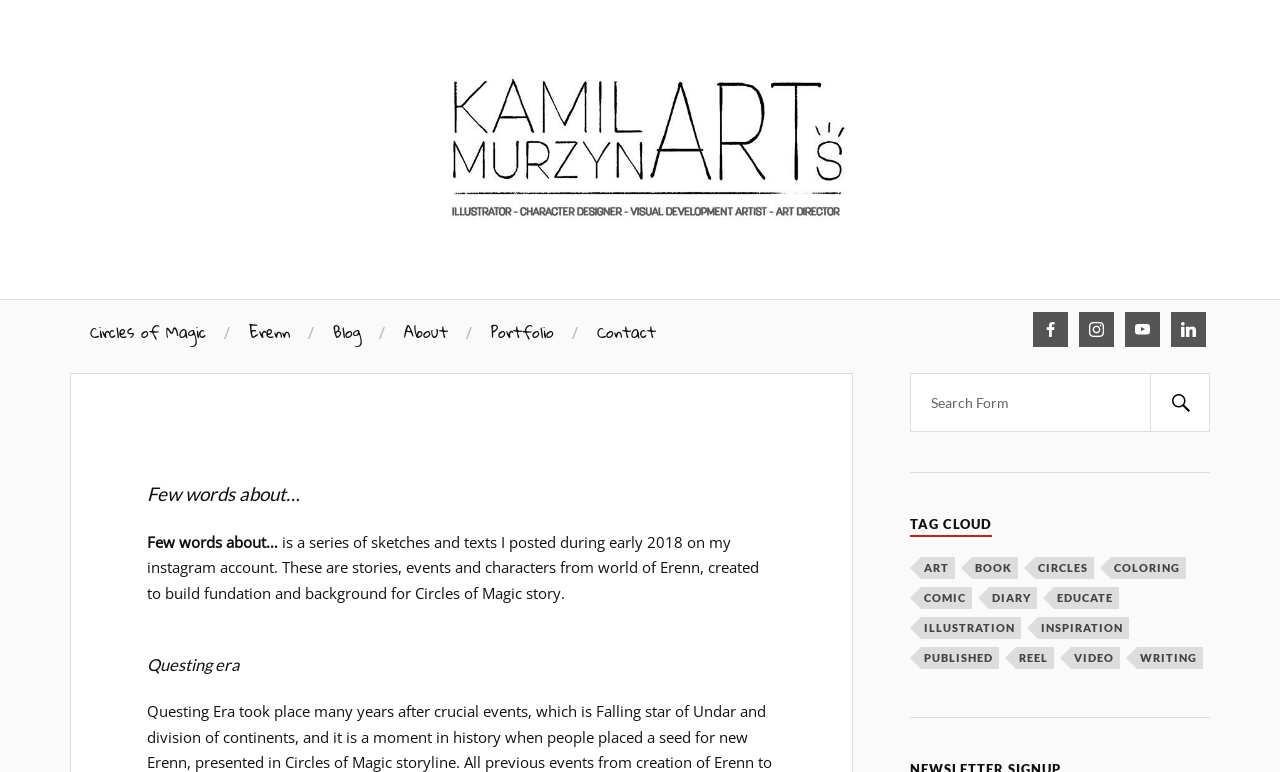Determine the bounding box coordinates for the clickable element required to fulfill the instruction: "Click on the 'Circles of Magic' link". Provide the coordinates as four float numbers between 0 and 1, i.e., [left, top, right, bottom].

[0.07, 0.389, 0.161, 0.47]